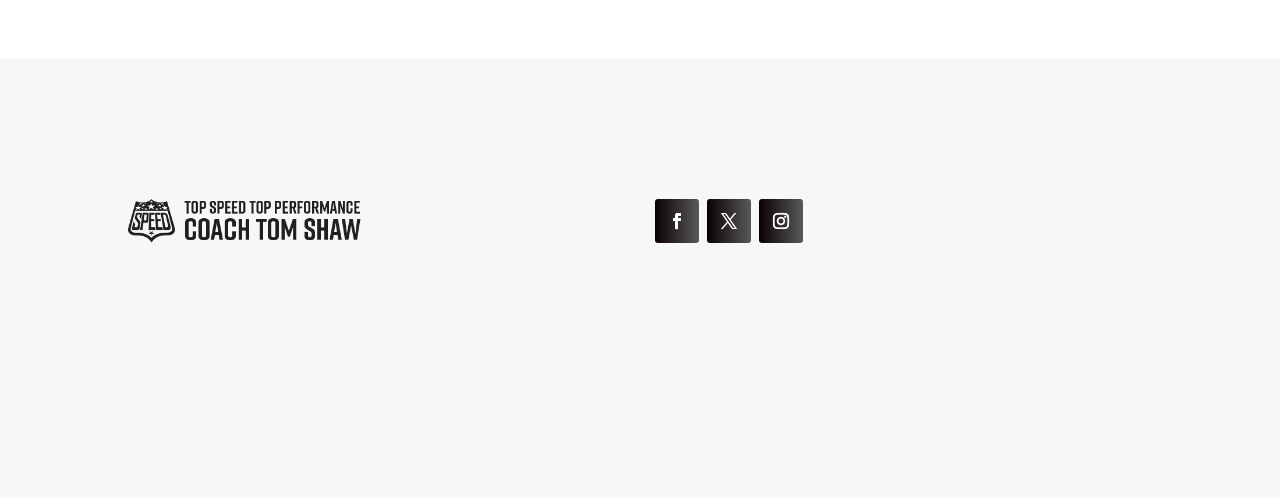What is the purpose of the subscription?
Look at the image and answer the question using a single word or phrase.

Get camp updates and news